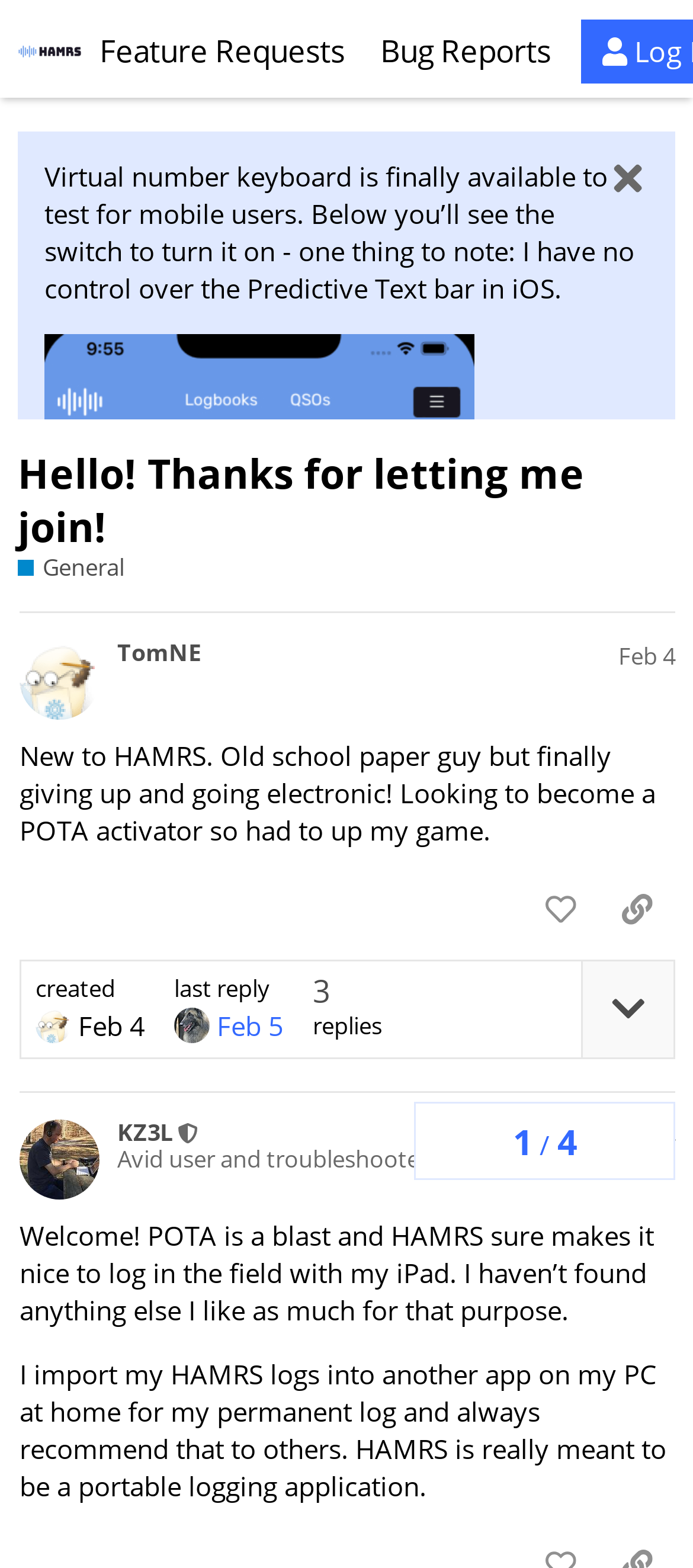How many replies are there in the topic?
Give a detailed explanation using the information visible in the image.

The number of replies in the topic can be found in the static text element that says 'replies', which is located below the post from TomNE and above the post from KZ3L.